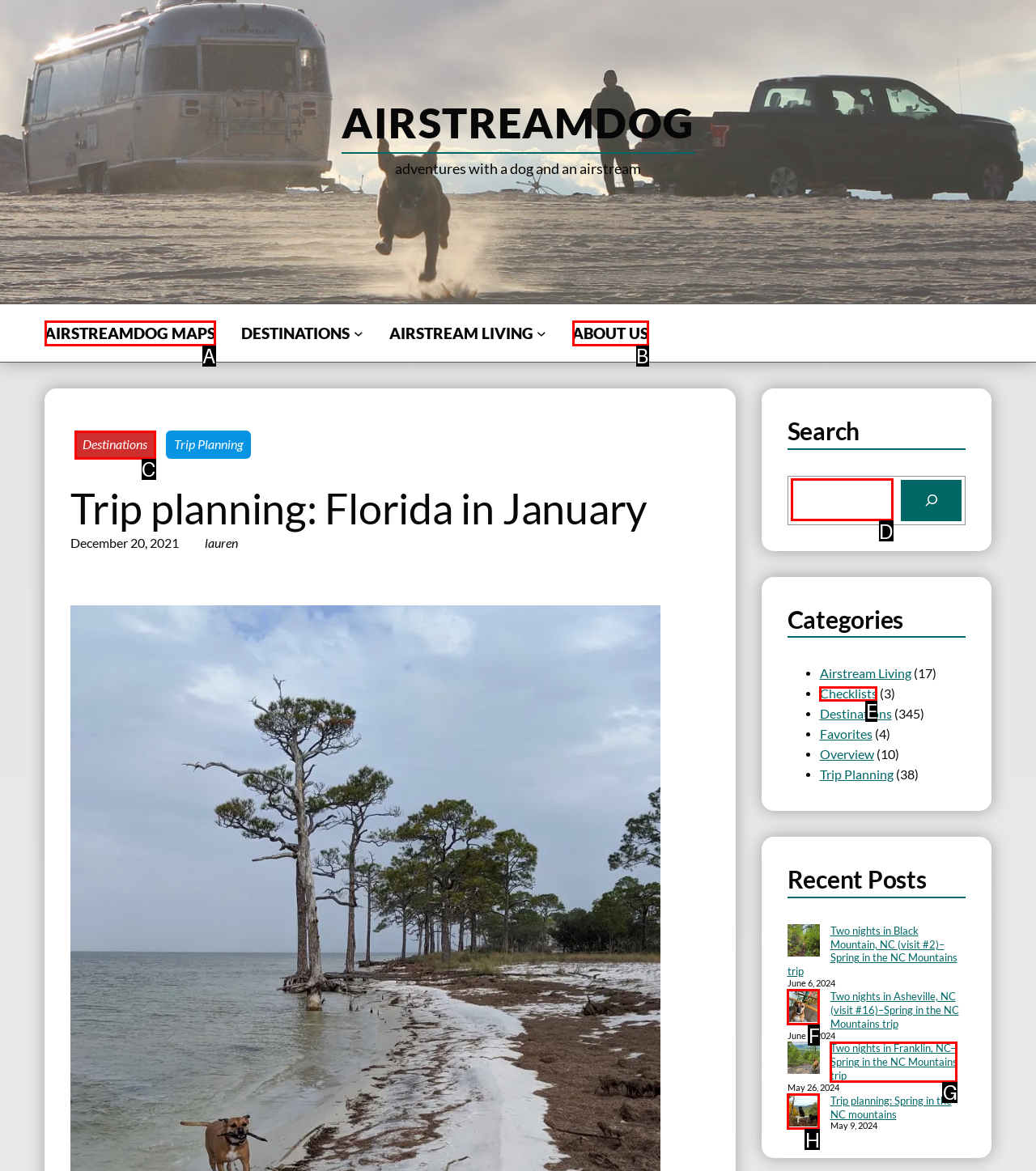Determine the letter of the UI element that you need to click to perform the task: Search for something.
Provide your answer with the appropriate option's letter.

D